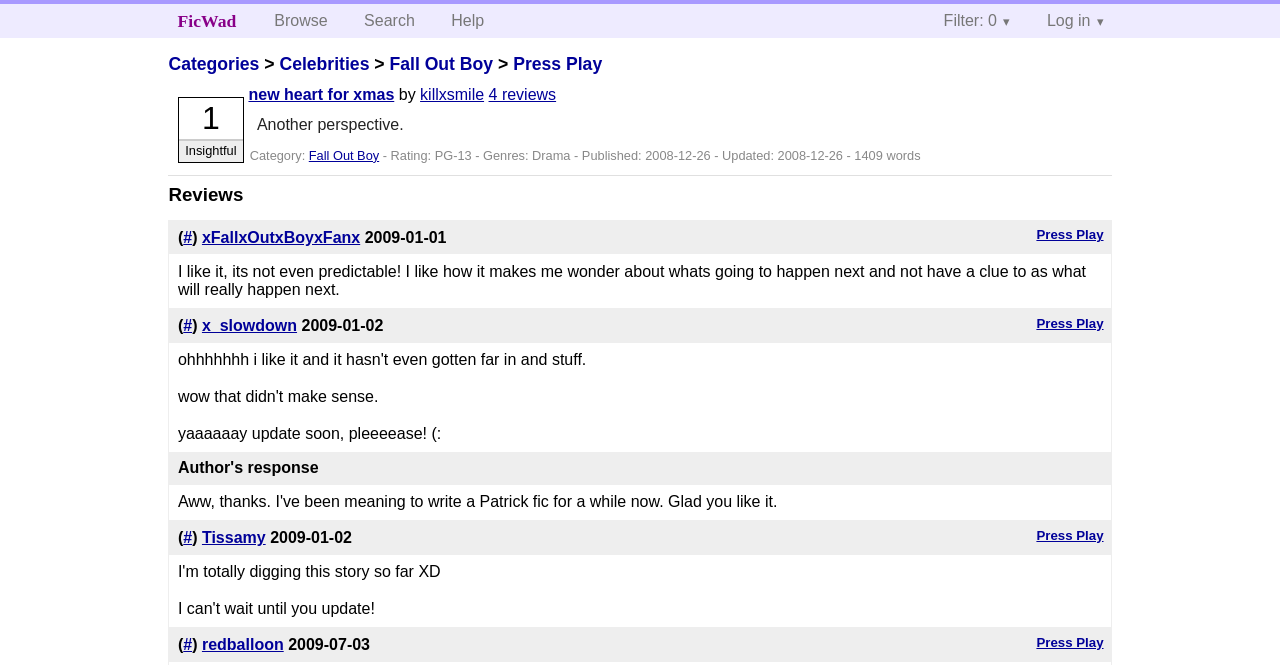Bounding box coordinates are specified in the format (top-left x, top-left y, bottom-right x, bottom-right y). All values are floating point numbers bounded between 0 and 1. Please provide the bounding box coordinate of the region this sentence describes: redballoon

[0.158, 0.957, 0.222, 0.982]